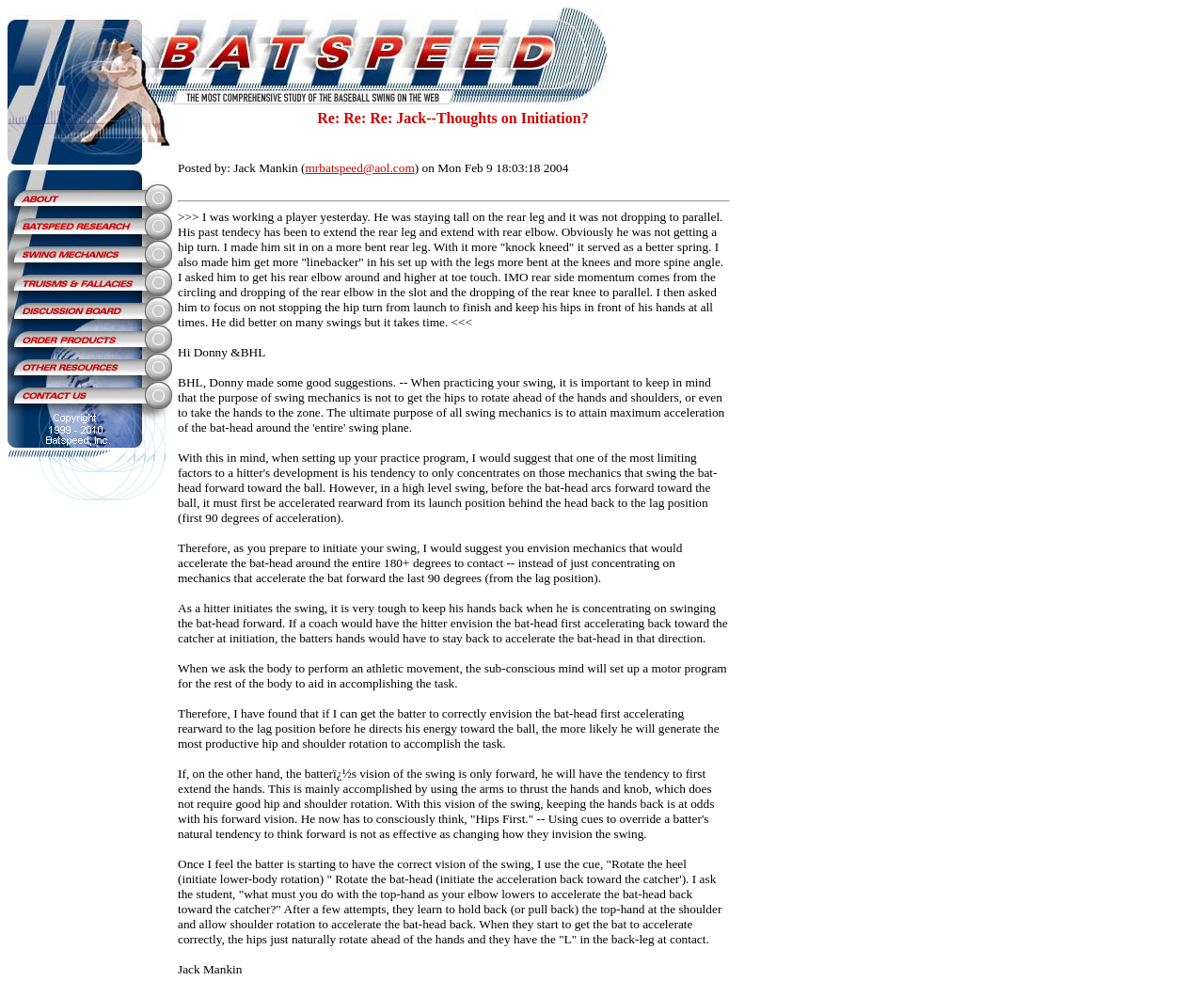What is the role of the rear elbow in generating rear side momentum?
Kindly offer a detailed explanation using the data available in the image.

The text on the webpage suggests that the rear elbow plays a crucial role in generating rear side momentum by circling and dropping in the slot, which helps to accelerate the bat-head and generate power in the swing.